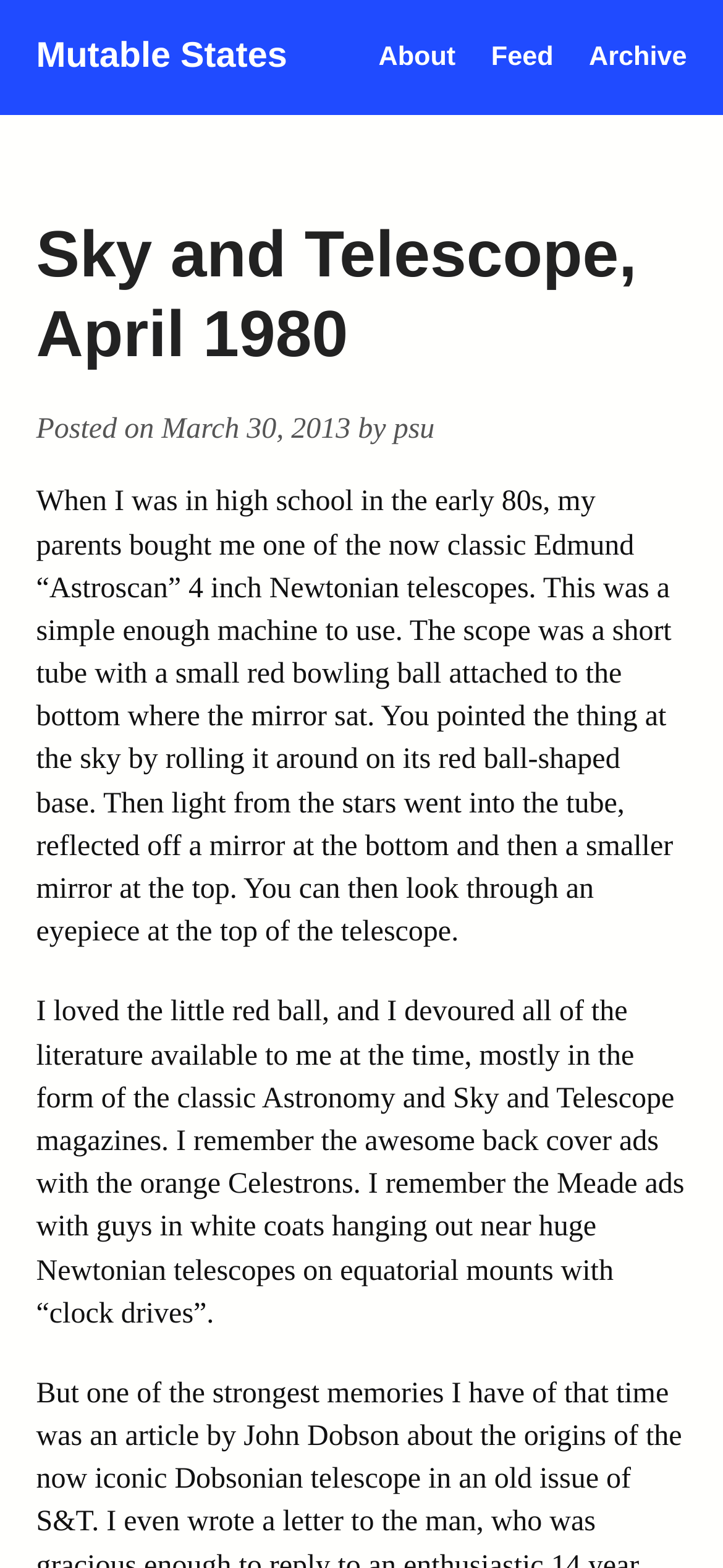Give a one-word or short phrase answer to the question: 
What is the author's age when they got the telescope?

High school